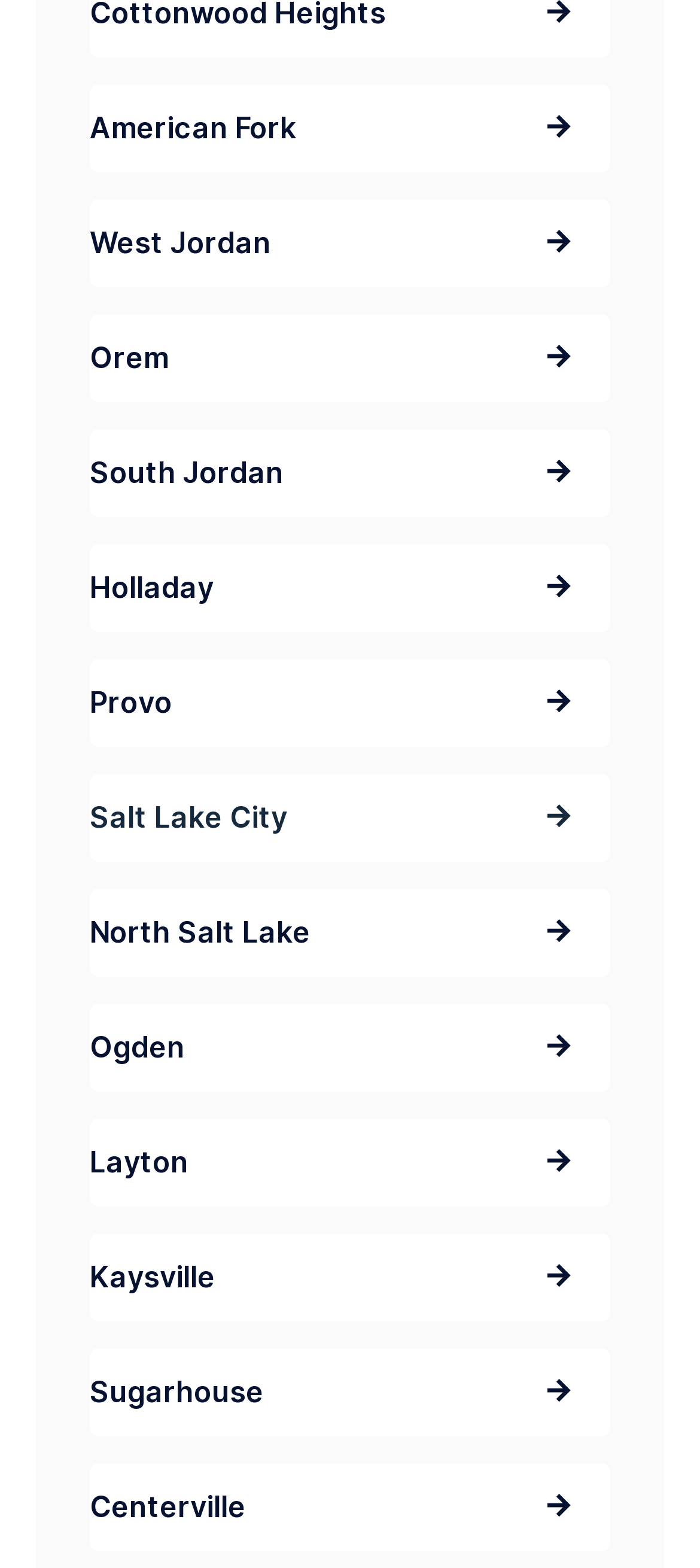Determine the bounding box coordinates of the element that should be clicked to execute the following command: "select South Jordan".

[0.128, 0.274, 0.872, 0.33]